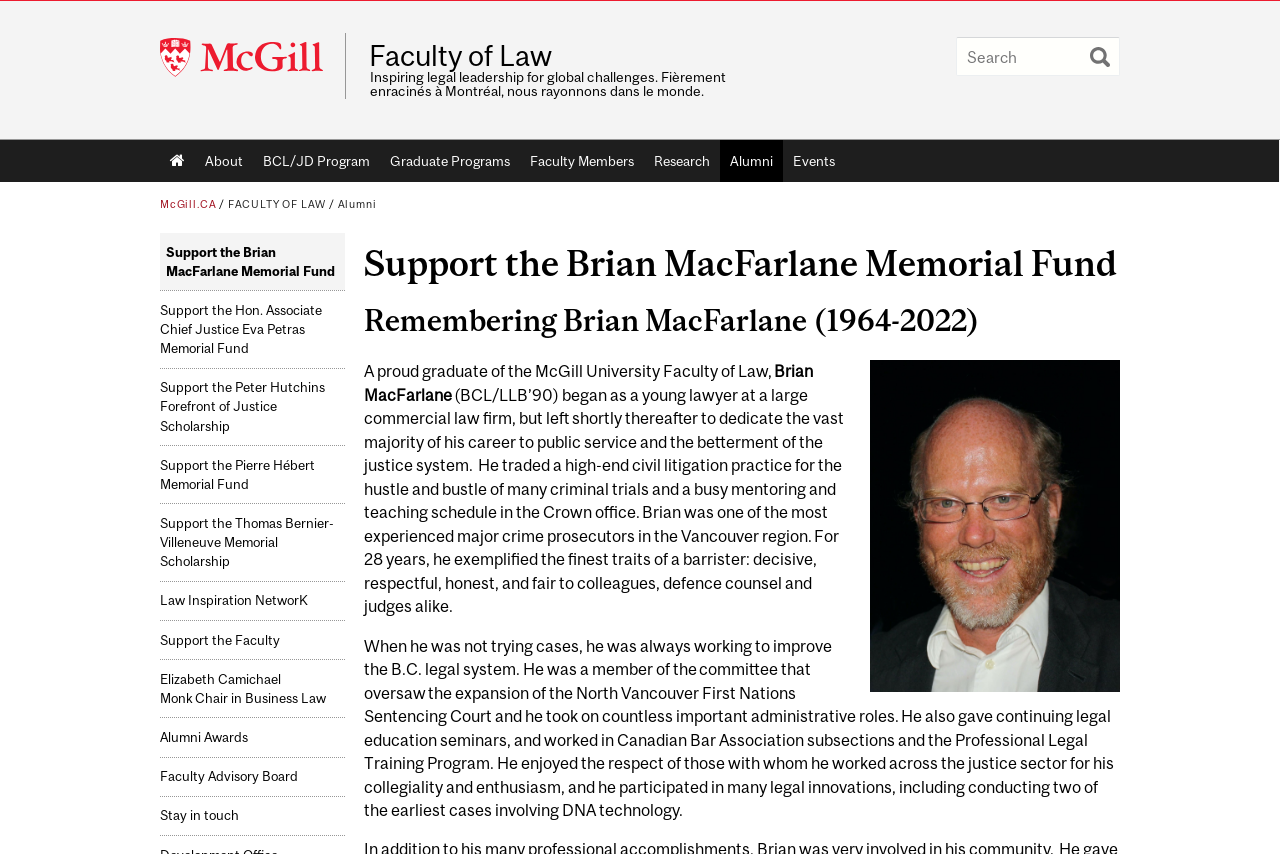Determine the bounding box coordinates for the element that should be clicked to follow this instruction: "Support the Faculty of Law". The coordinates should be given as four float numbers between 0 and 1, in the format [left, top, right, bottom].

[0.125, 0.727, 0.269, 0.772]